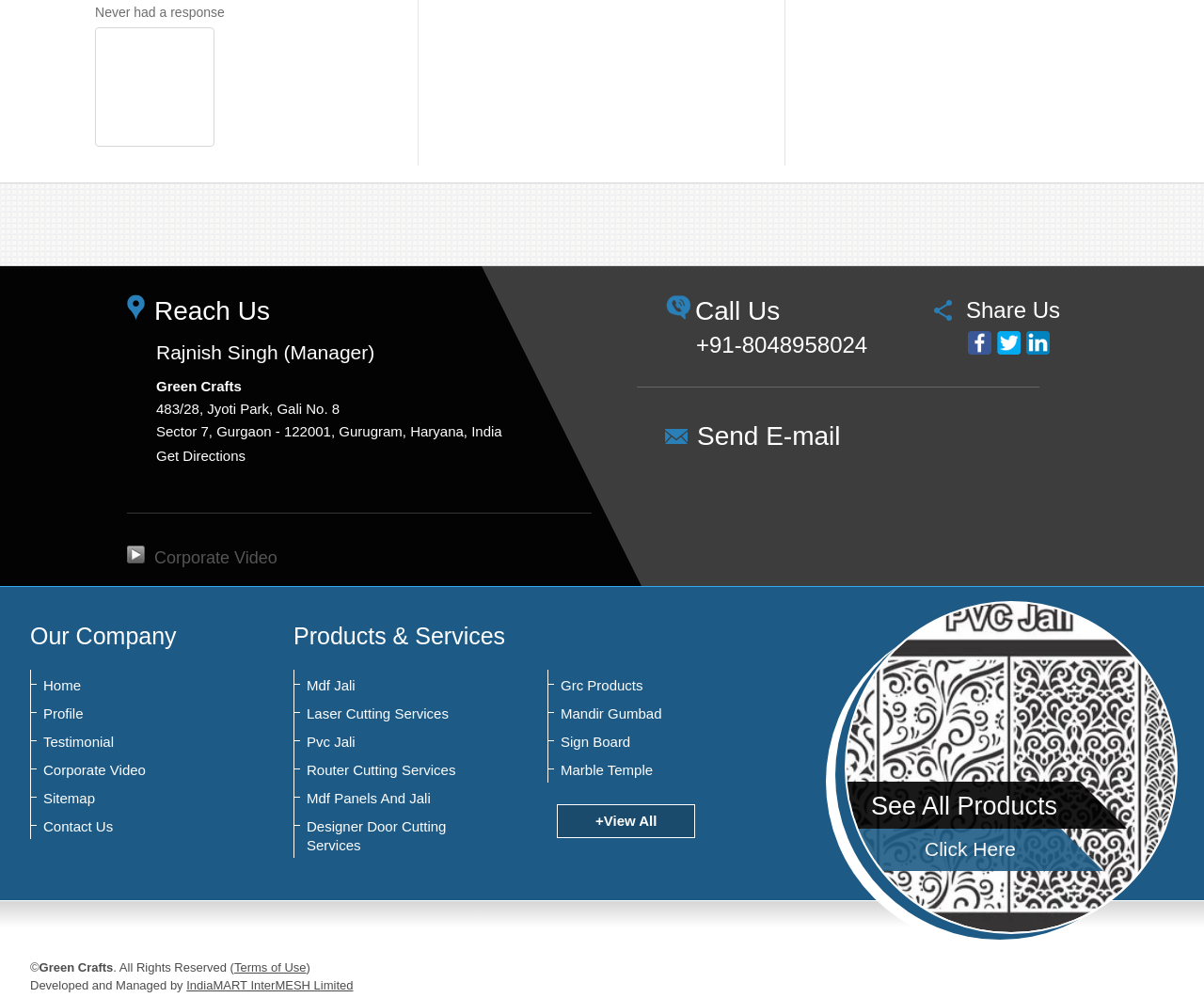Please locate the bounding box coordinates of the element's region that needs to be clicked to follow the instruction: "Send an email". The bounding box coordinates should be provided as four float numbers between 0 and 1, i.e., [left, top, right, bottom].

[0.579, 0.422, 0.698, 0.451]